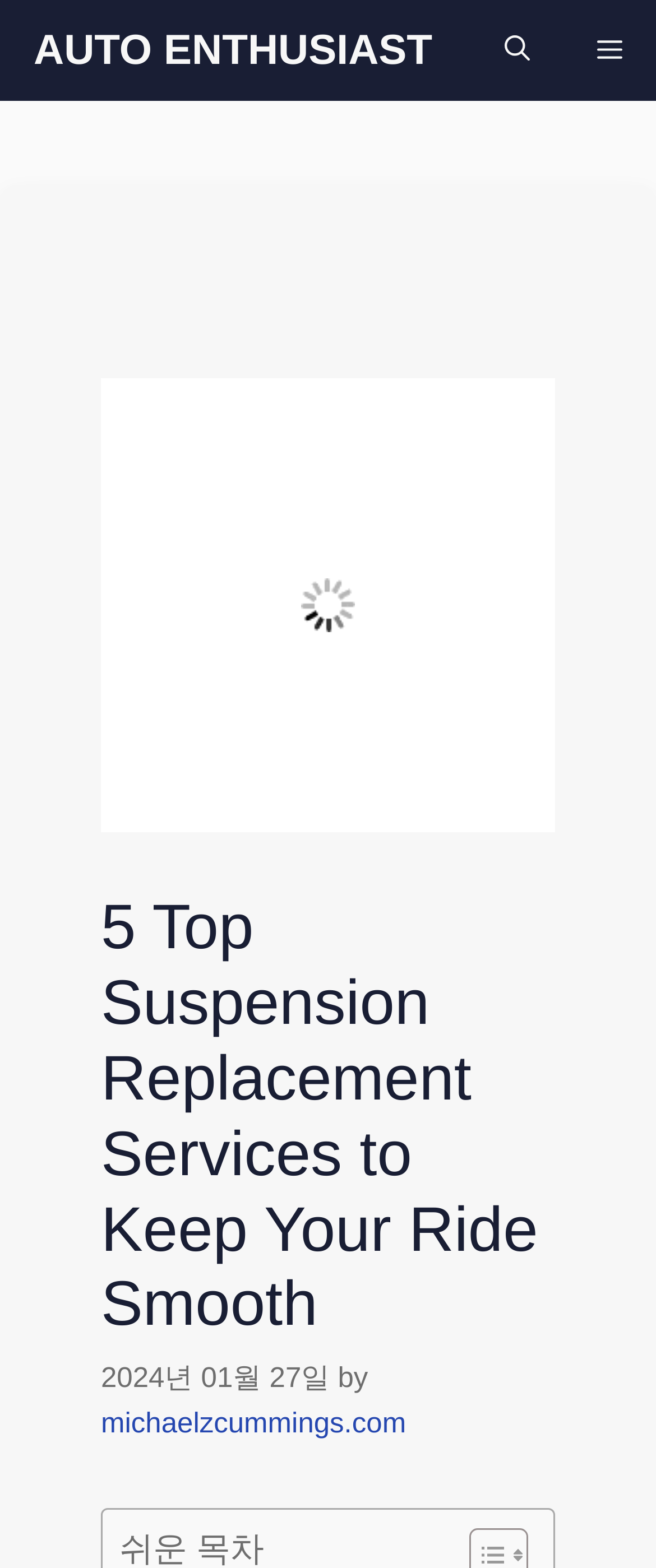Explain the webpage in detail.

The webpage is about suspension replacement services, with a focus on maintaining vehicle safety and performance. At the top left of the page, there is a link to "AUTO ENTHUSIAST". On the top right, there are two buttons: "Menu" and "Open search". 

Below the top section, there is a large image that takes up most of the width of the page, with a title "The Ultimate Guide to Suspension Replacement Services in Your Area". 

Underneath the image, there is a main content section with a heading that reads "5 Top Suspension Replacement Services to Keep Your Ride Smooth". This heading is followed by a timestamp "2024년 01월 27일" and an author credit "by michaelzcummings.com", which includes a small image.